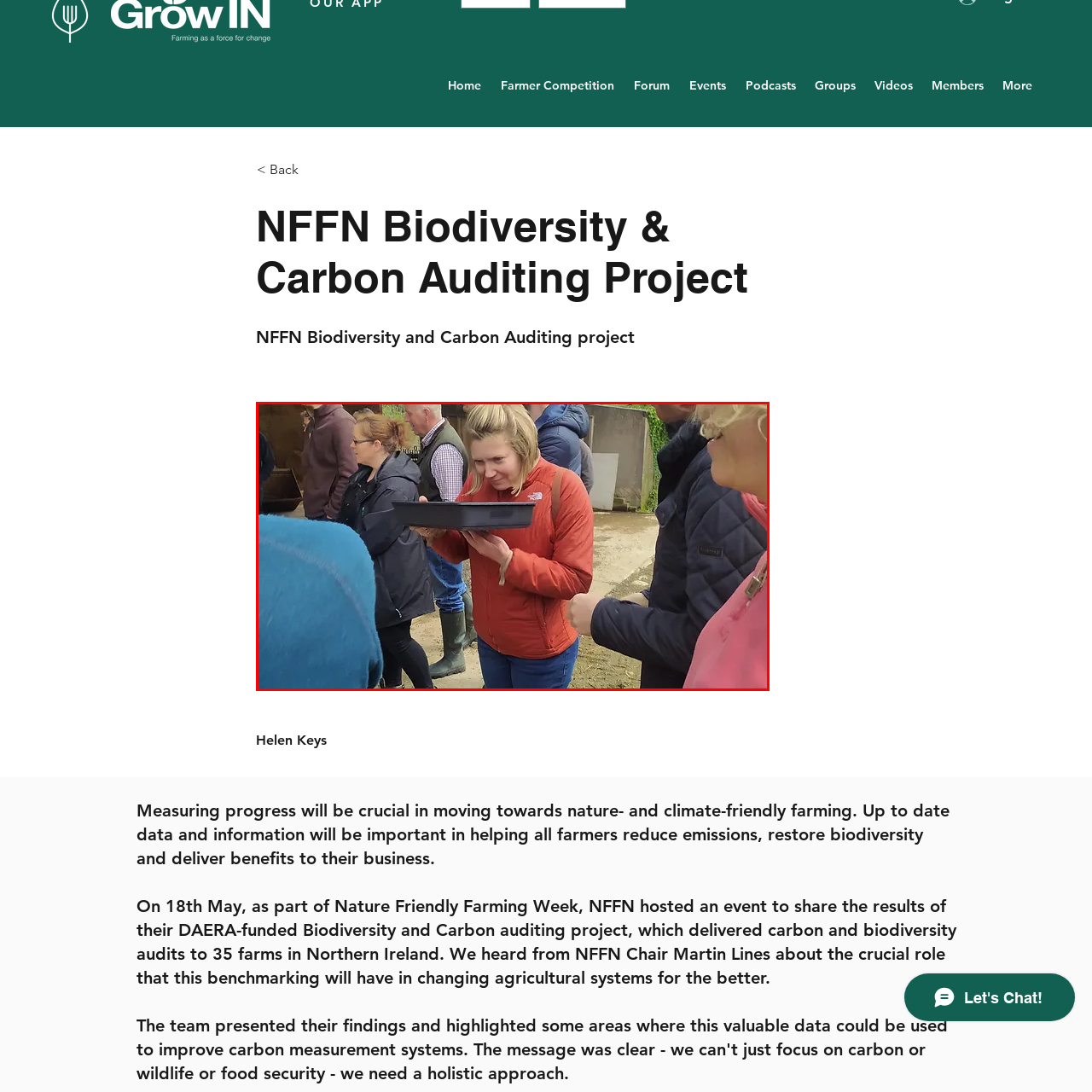Thoroughly describe the content of the image found within the red border.

In this engaging scene, a group of individuals is gathered outdoors, likely participating in an educational or interactive activity related to farming or agriculture. At the forefront, a woman wearing a bright orange jacket examines a black tray closely, suggesting that she is assessing or analyzing something contained within it. Her focused expression indicates curiosity and intent, reflecting a hands-on learning experience. 

Surrounding her are several people, mostly dressed in practical clothing suitable for outdoor activities, engaged in the session. The environment appears to be a farm or agricultural setting, enhanced by the presence of rustic structures in the background. This image captures a moment of inquiry and community involvement, emphasizing the importance of shared knowledge in sustainable farming practices, particularly related to biodiversity and carbon auditing projects.